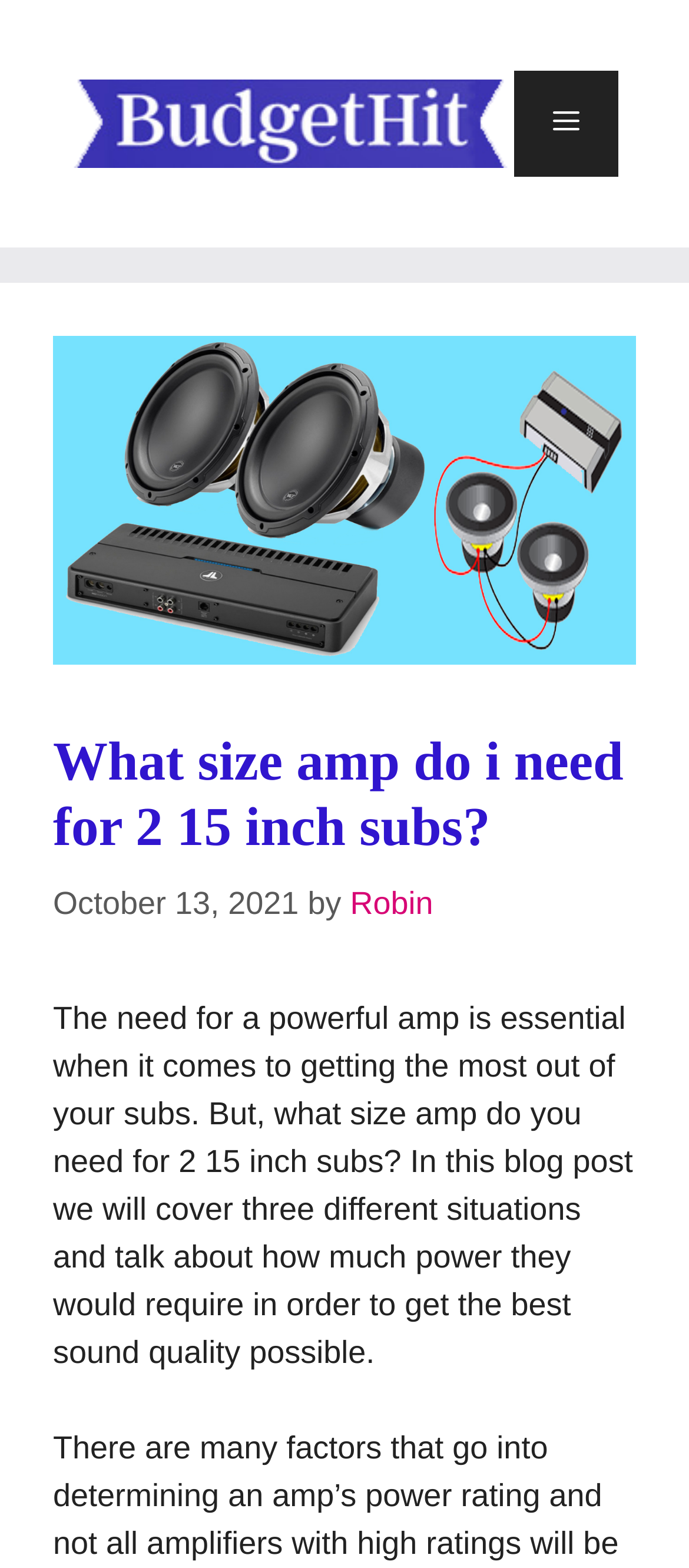What is the purpose of the blog post?
Provide a comprehensive and detailed answer to the question.

I found the purpose of the blog post by reading the introductory text, which explains that the post will discuss how to get the best sound quality possible from subs and what size amp is needed for 2 15 inch subs.